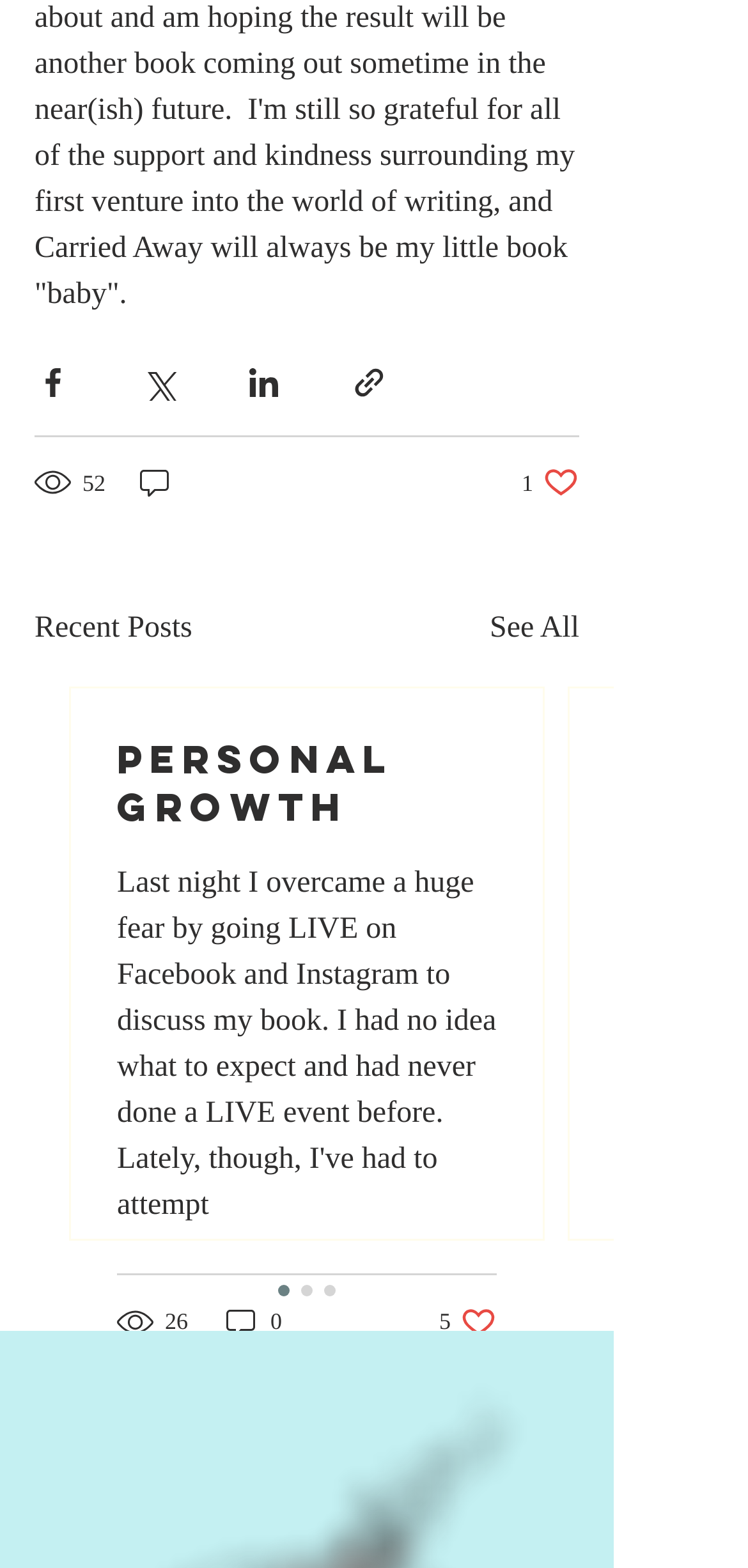What is the number of views for the first post?
Refer to the image and give a detailed response to the question.

The number of views for the first post is 52, which is indicated by the text '52 views' below the share options.